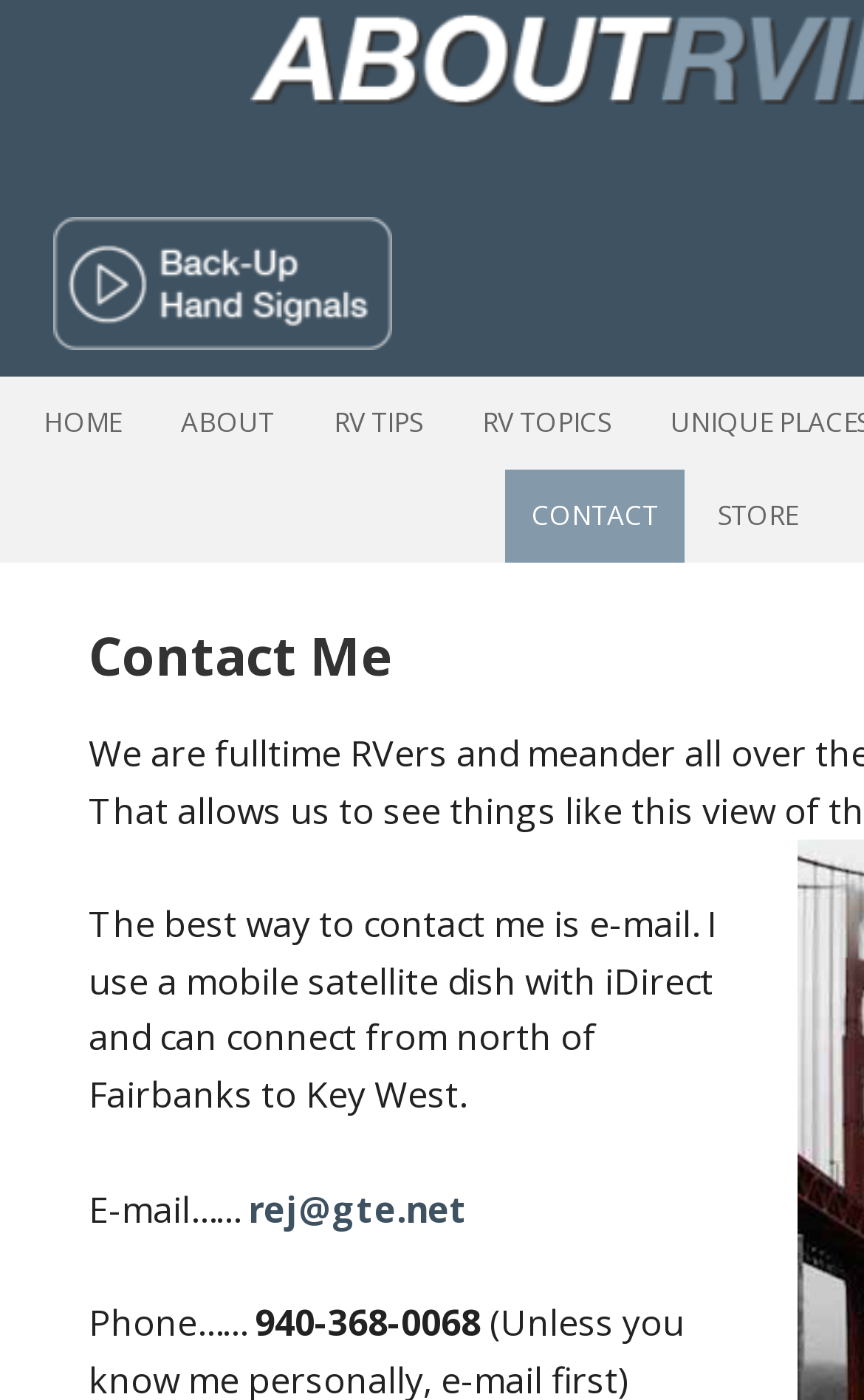Find the bounding box coordinates for the HTML element described as: "alt="Hand Signals Button"". The coordinates should consist of four float values between 0 and 1, i.e., [left, top, right, bottom].

[0.0, 0.155, 0.513, 0.25]